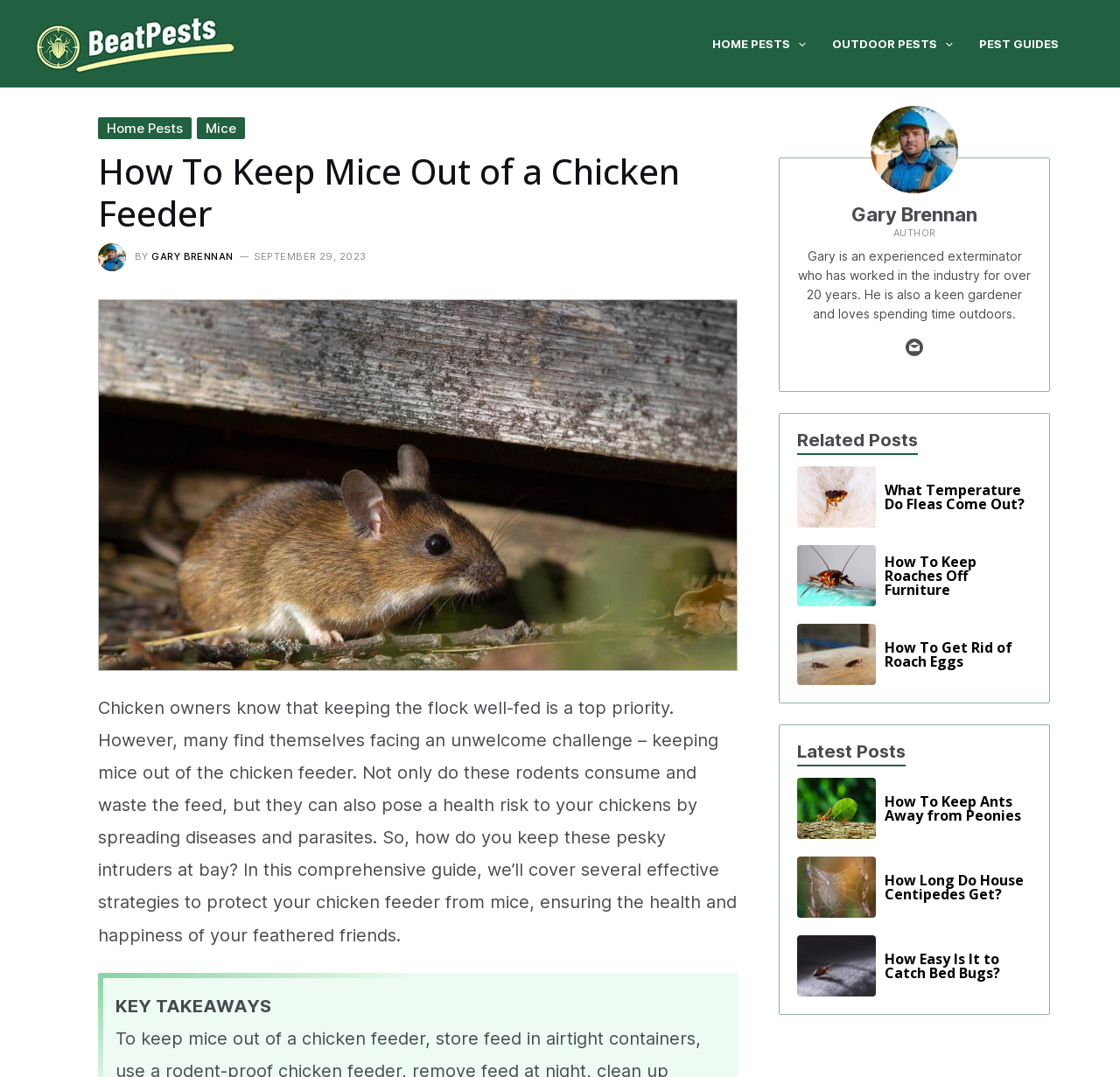Look at the image and give a detailed response to the following question: Who is the author of the article?

The author's name is mentioned in the text 'BY GARY BRENNAN' and also in the section 'AUTHOR' where it says 'Gary is an experienced exterminator who has worked in the industry for over 20 years.'